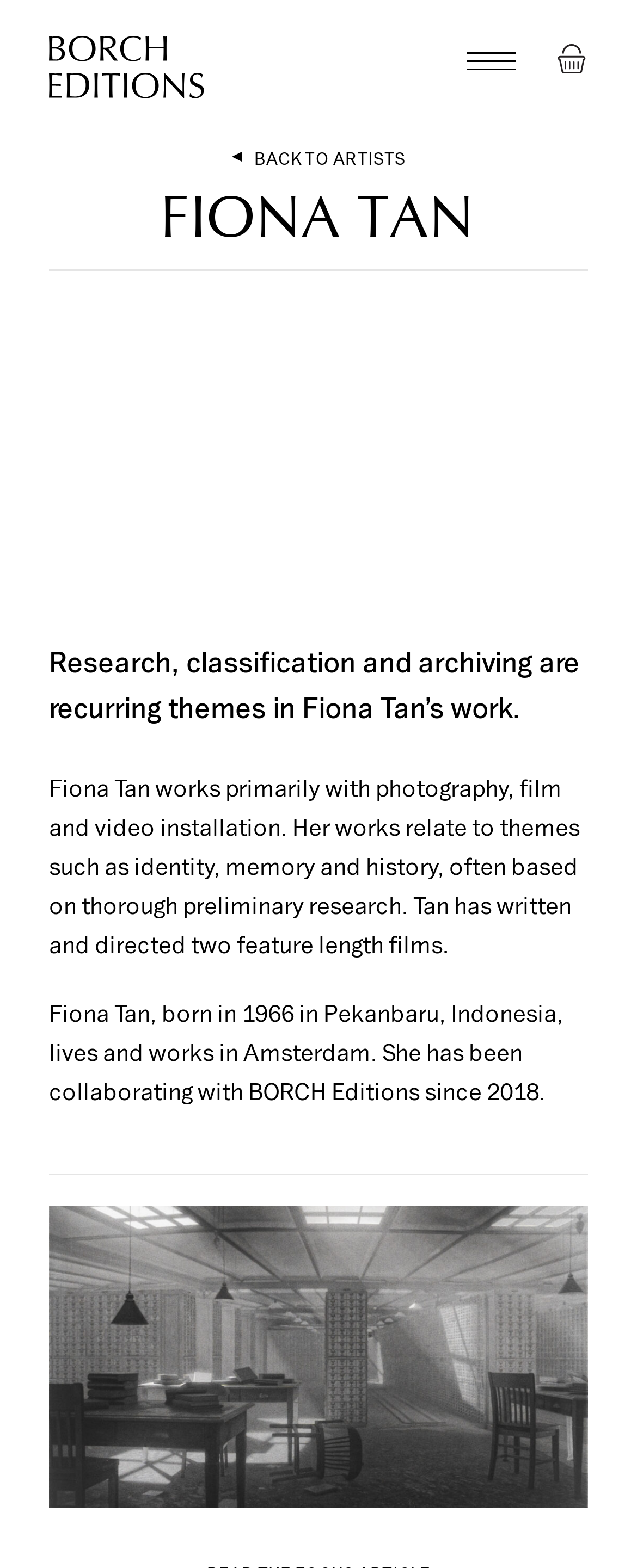Where does Fiona Tan live and work?
Your answer should be a single word or phrase derived from the screenshot.

Amsterdam